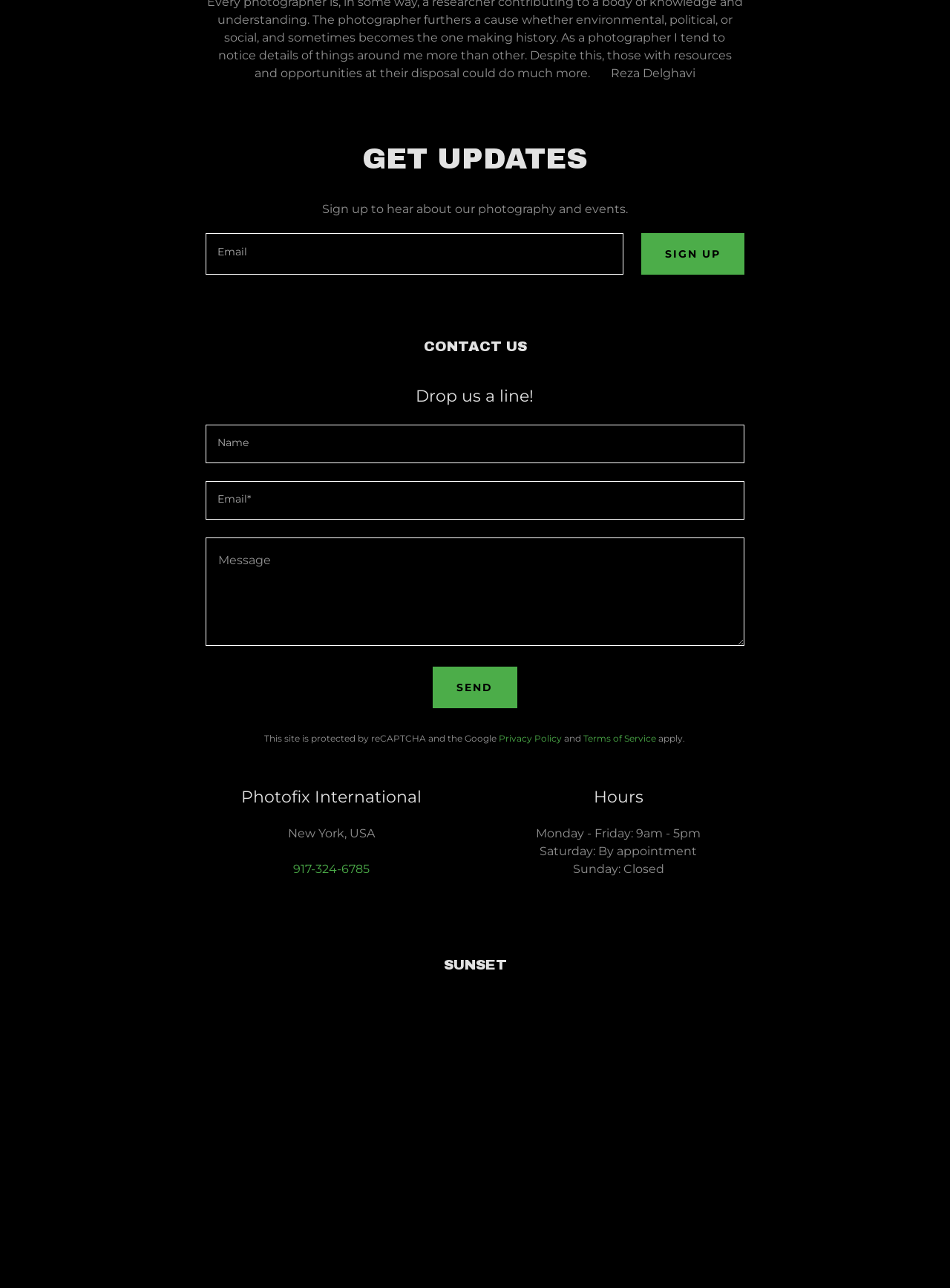Given the webpage screenshot and the description, determine the bounding box coordinates (top-left x, top-left y, bottom-right x, bottom-right y) that define the location of the UI element matching this description: parent_node: Email

[0.217, 0.181, 0.656, 0.213]